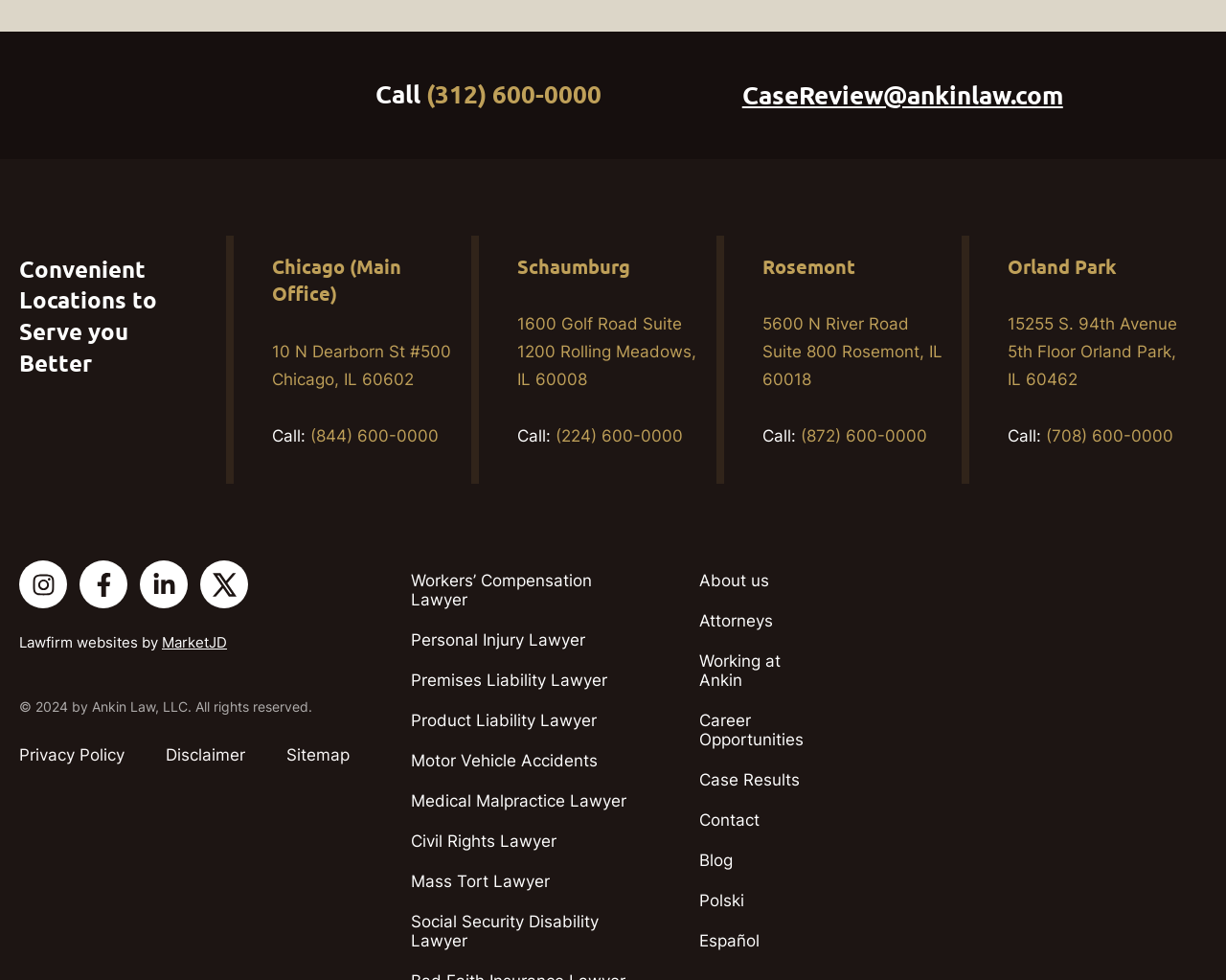Please determine the bounding box coordinates of the clickable area required to carry out the following instruction: "Close the alert". The coordinates must be four float numbers between 0 and 1, represented as [left, top, right, bottom].

None